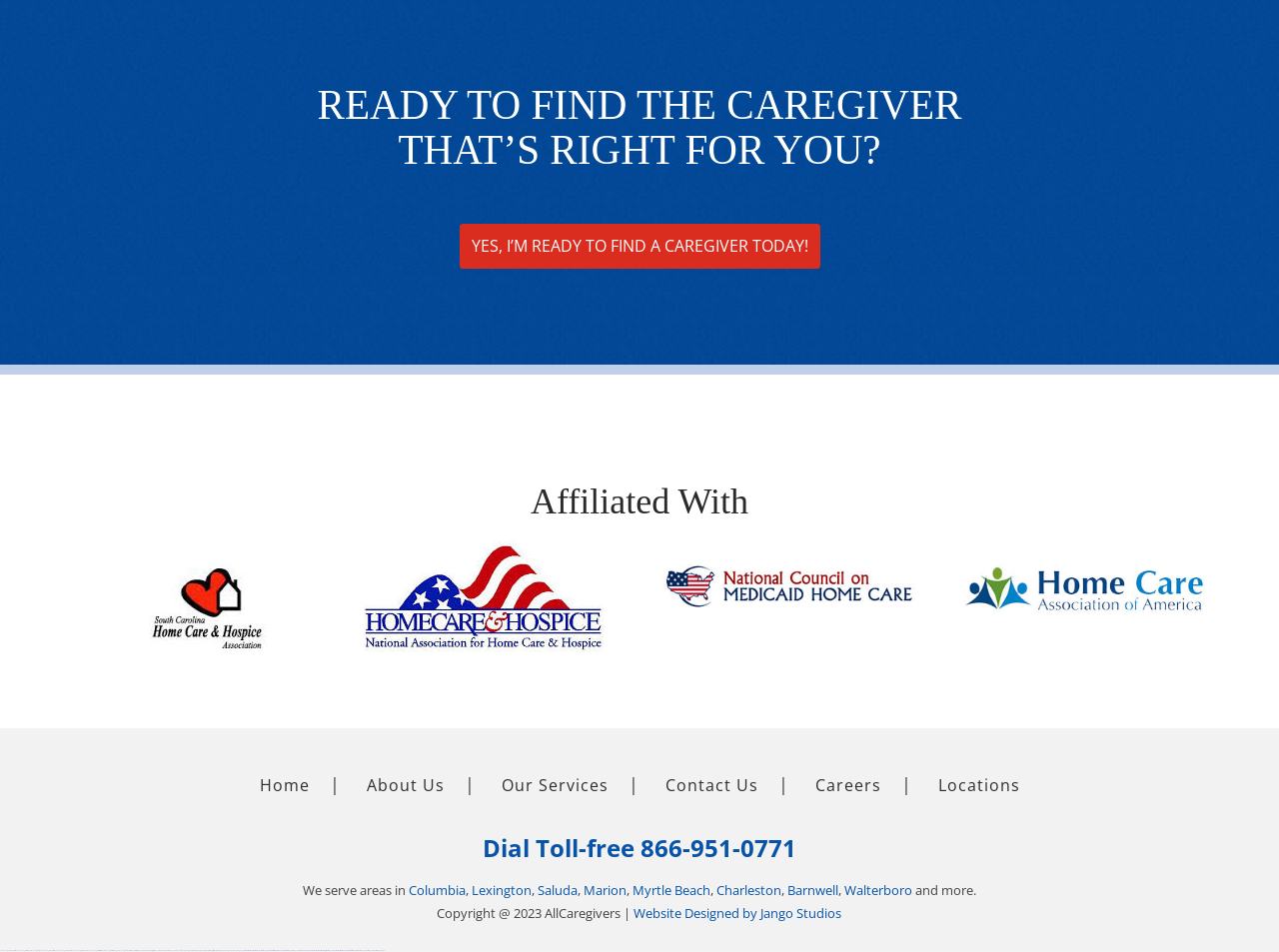Find the bounding box coordinates for the area that must be clicked to perform this action: "Dial the toll-free number 866-951-0771".

[0.377, 0.873, 0.623, 0.908]